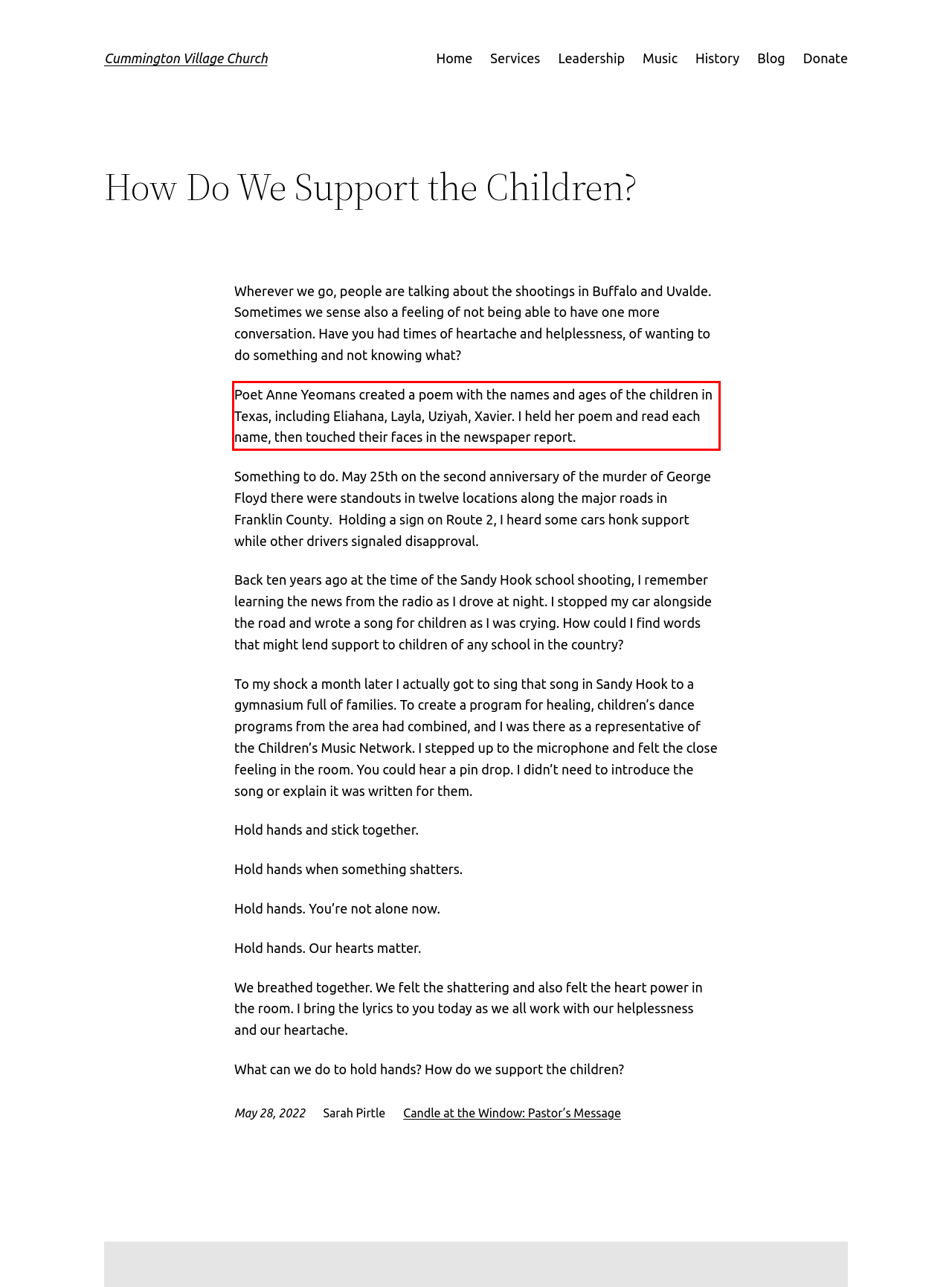Using the provided screenshot of a webpage, recognize the text inside the red rectangle bounding box by performing OCR.

Poet Anne Yeomans created a poem with the names and ages of the children in Texas, including Eliahana, Layla, Uziyah, Xavier. I held her poem and read each name, then touched their faces in the newspaper report.